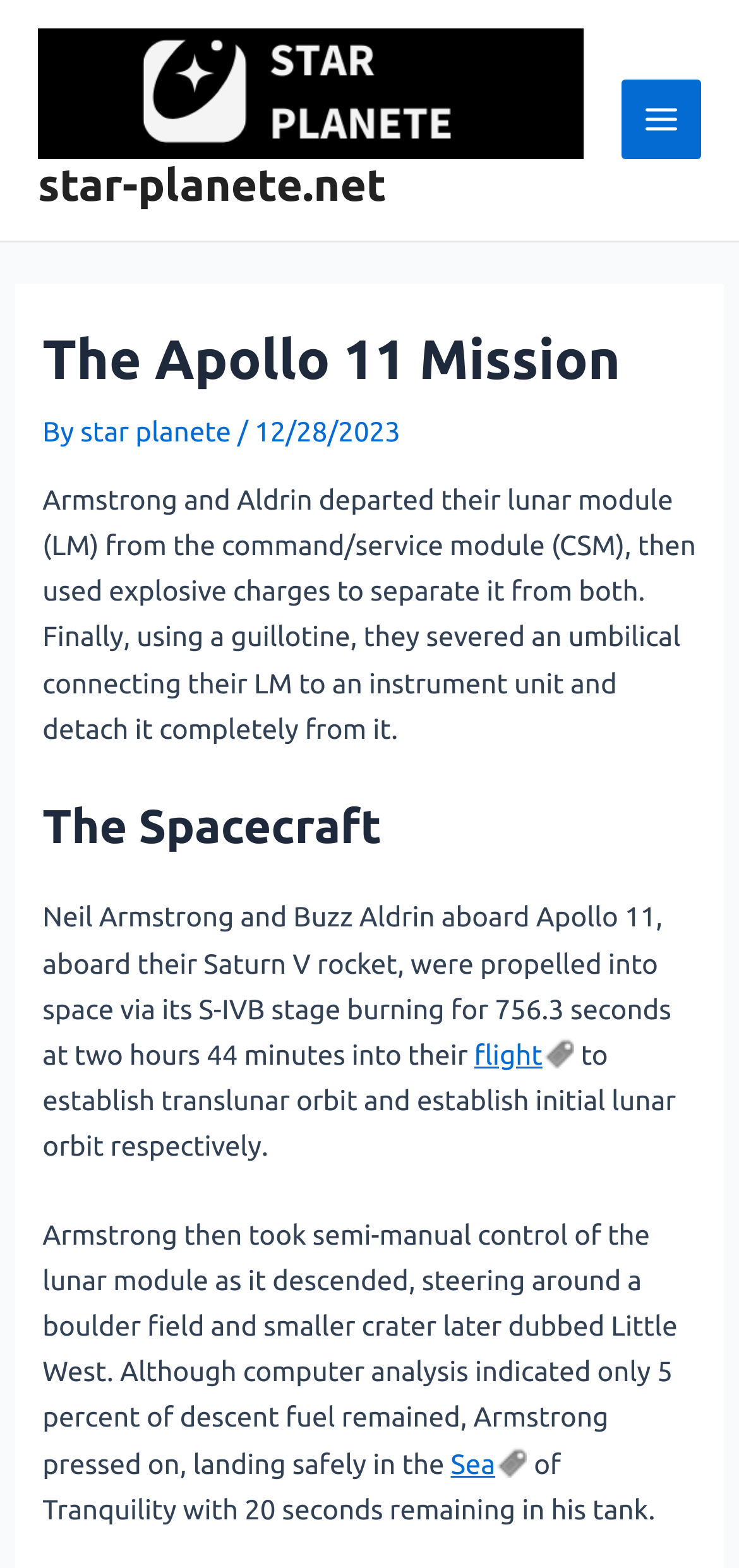Find the coordinates for the bounding box of the element with this description: "Uncategorized".

None